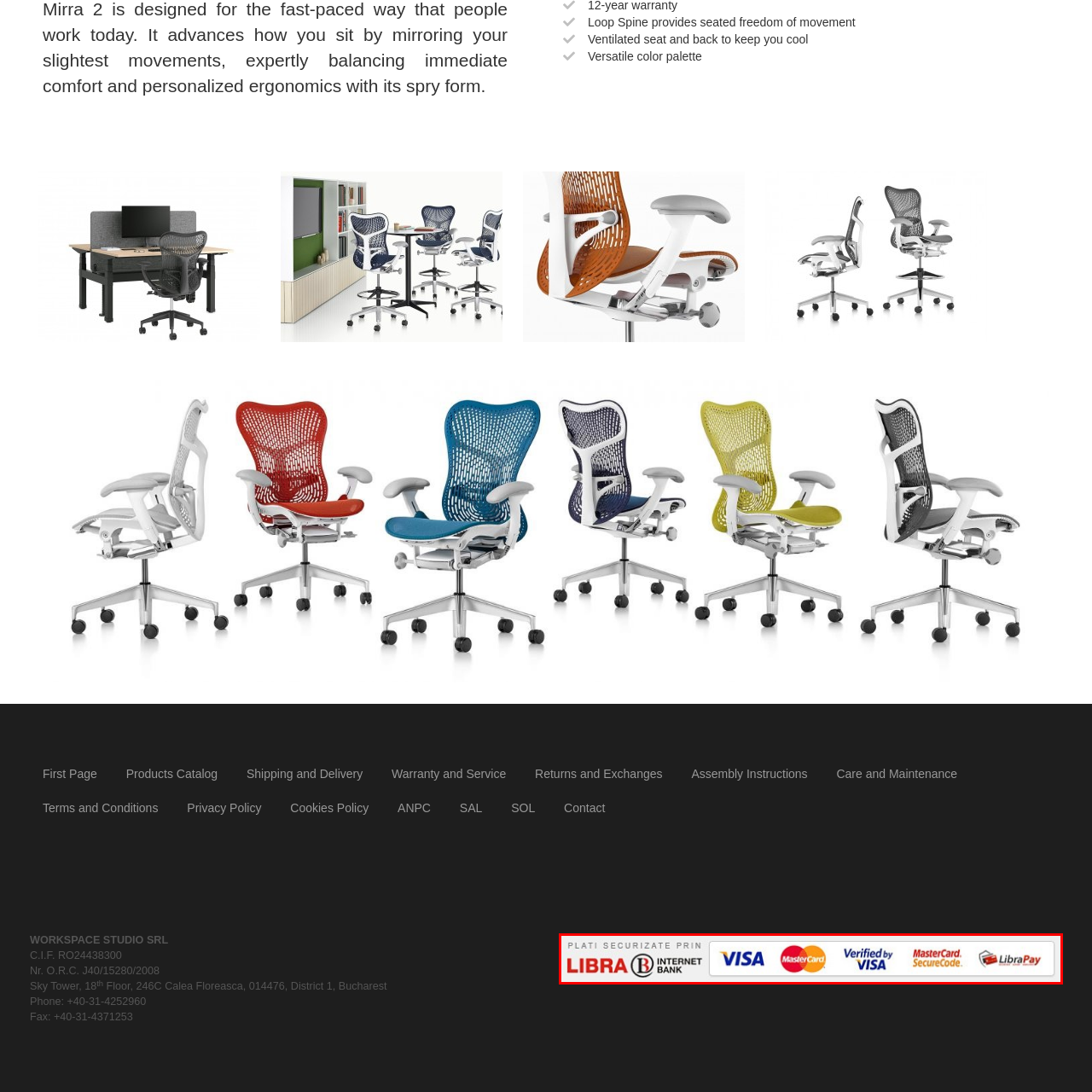Provide a detailed account of the visual content within the red-outlined section of the image.

The image showcases an array of payment options associated with LibraPay, a trusted payment solution offered by Libra Internet Bank. Prominently displayed are several recognizable credit card logos, including Visa and MasterCard, indicating the types of transactions supported. The graphic highlights a commitment to secure payments, featuring badges like "Verified by Visa" and "MasterCard SecureCode," which assure customers of the safety of their financial information during online transactions. Overall, this image communicates the reliability and versatility of LibraPay as a payment gateway, making it an appealing choice for online shoppers.